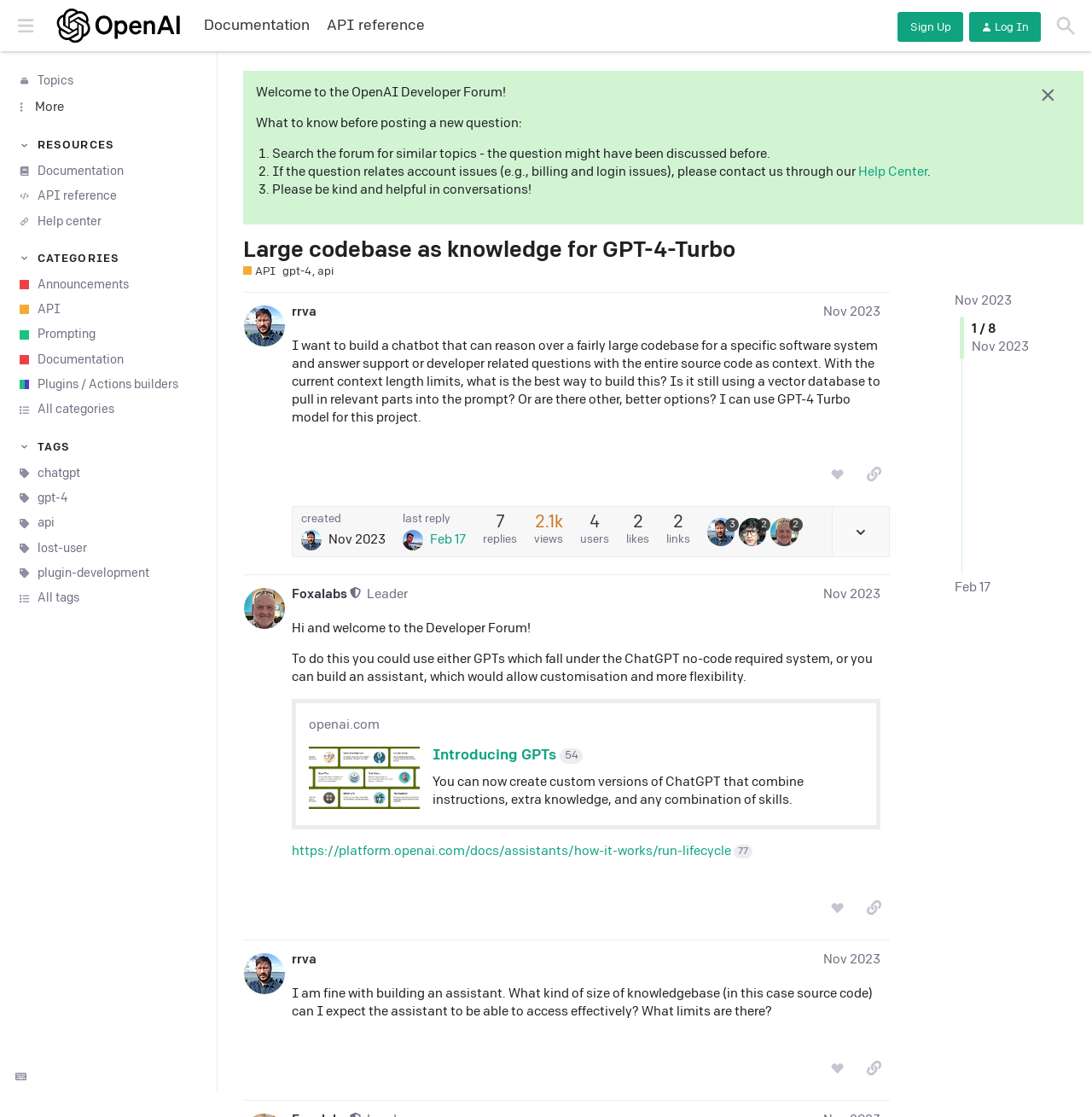Identify the bounding box coordinates for the UI element described by the following text: "last reply Feb 17". Provide the coordinates as four float numbers between 0 and 1, in the format [left, top, right, bottom].

[0.369, 0.46, 0.427, 0.493]